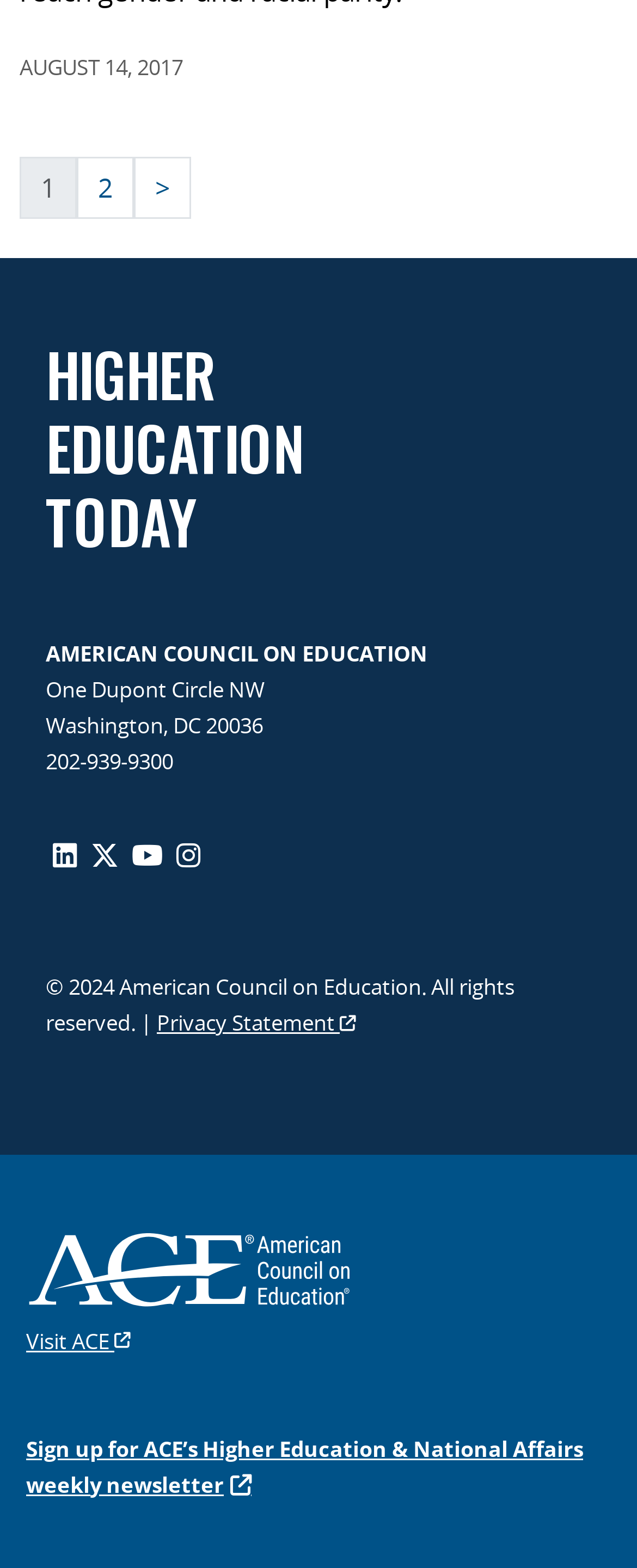Determine the bounding box coordinates of the section I need to click to execute the following instruction: "View posts". Provide the coordinates as four float numbers between 0 and 1, i.e., [left, top, right, bottom].

[0.031, 0.1, 0.969, 0.14]